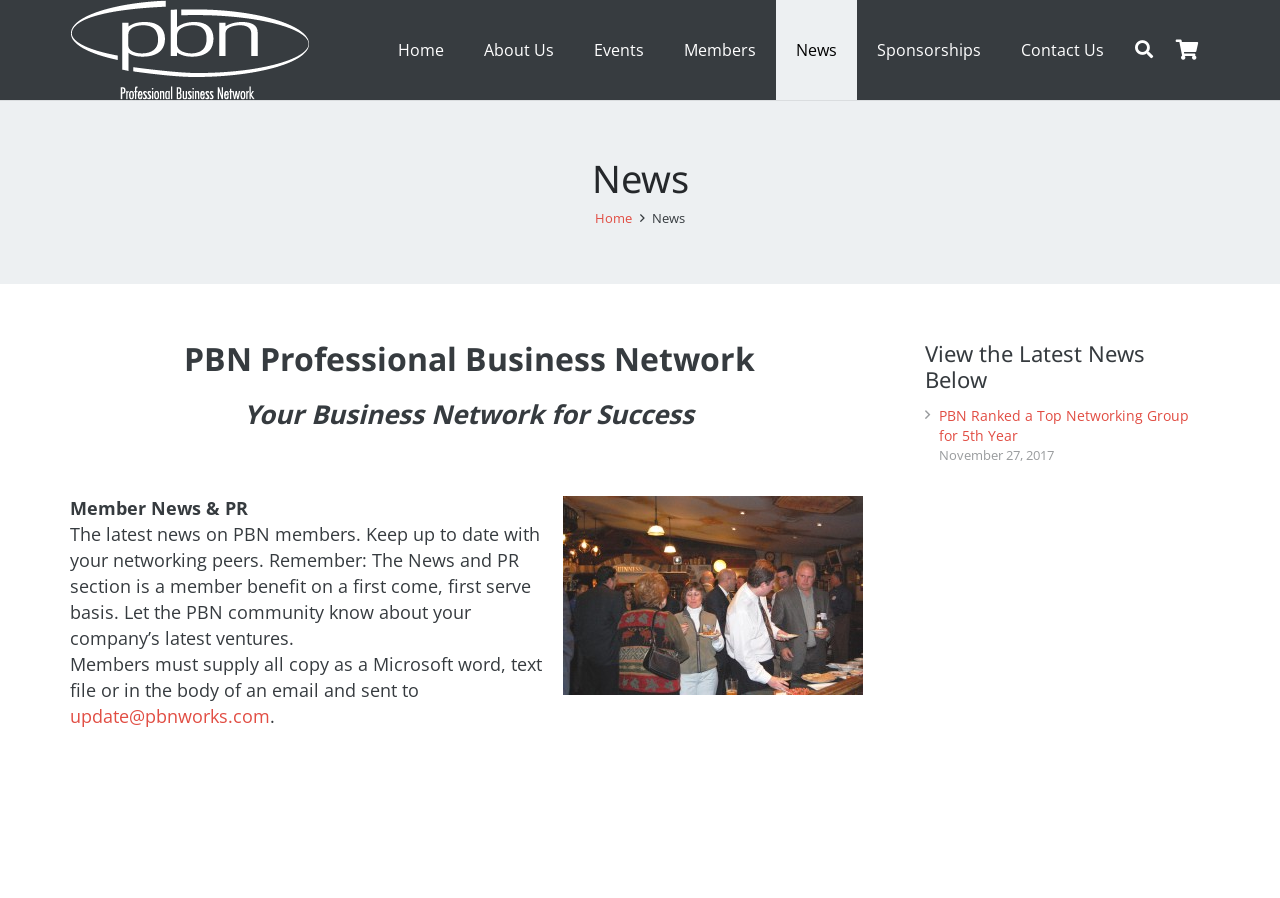Provide the bounding box coordinates of the HTML element this sentence describes: "About Us".

[0.363, 0.0, 0.449, 0.111]